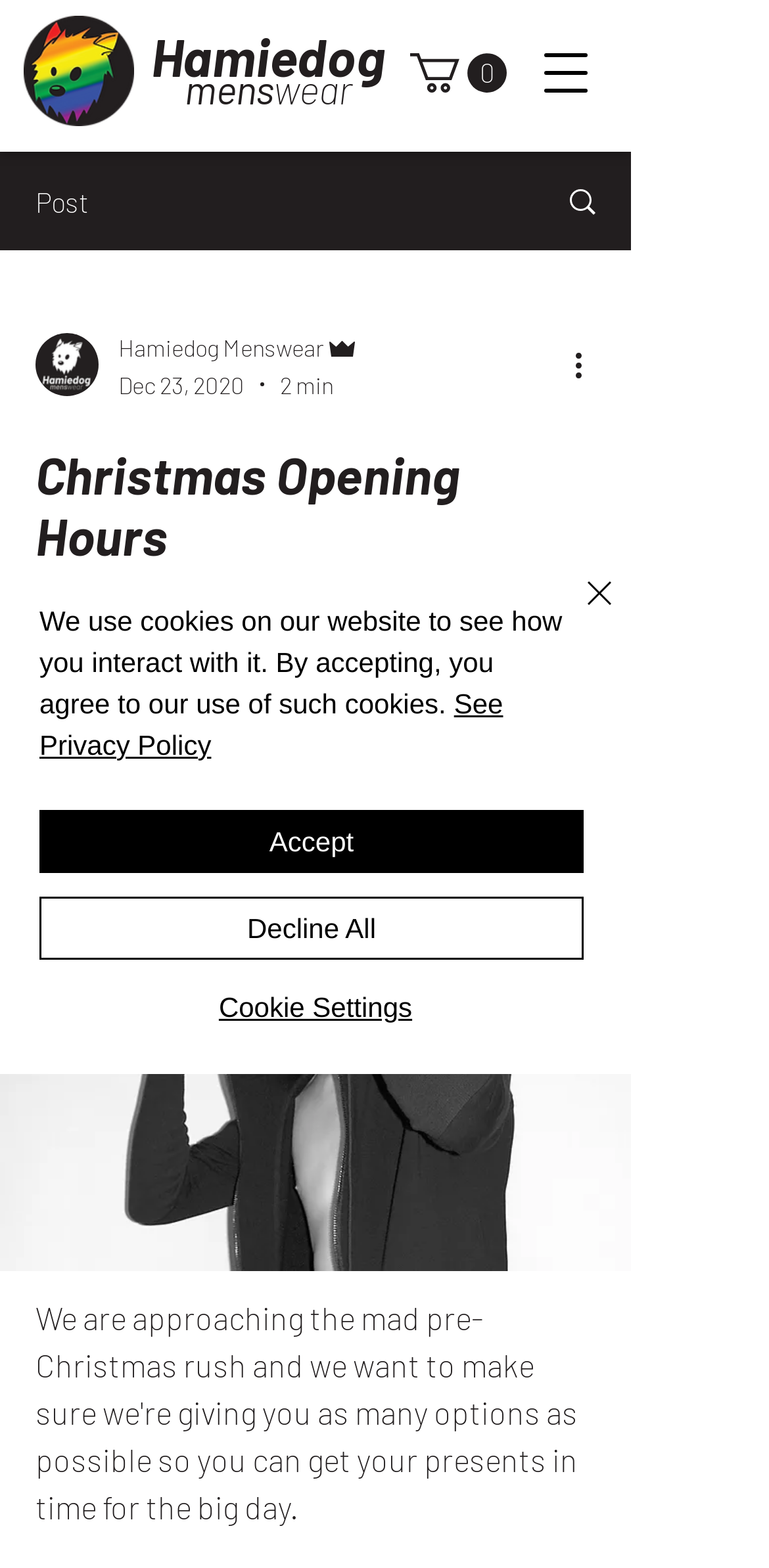Can you determine the main header of this webpage?

Christmas Opening Hours